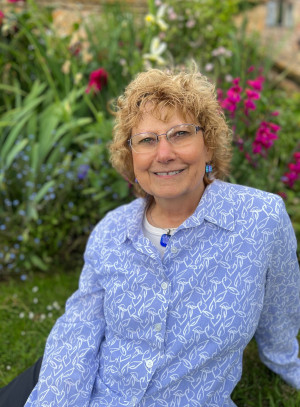Generate an elaborate caption for the image.

A warm and inviting image features a smiling woman with curly hair, dressed in a light blue button-down shirt adorned with a subtle white pattern. She is seated against a lush backdrop of vibrant flowers, including pink blossoms, and greenery, creating a serene and cheerful atmosphere. The woman wears glasses and a necklace, adding a personal touch to her appearance. This picturesque scene not only highlights her friendly demeanor but also reflects the beauty of nature surrounding her, suggesting a moment of joy and connection with the outdoors. The overall composition evokes feelings of tranquility and happiness, making it a delightful portrayal of a spring or summer day.